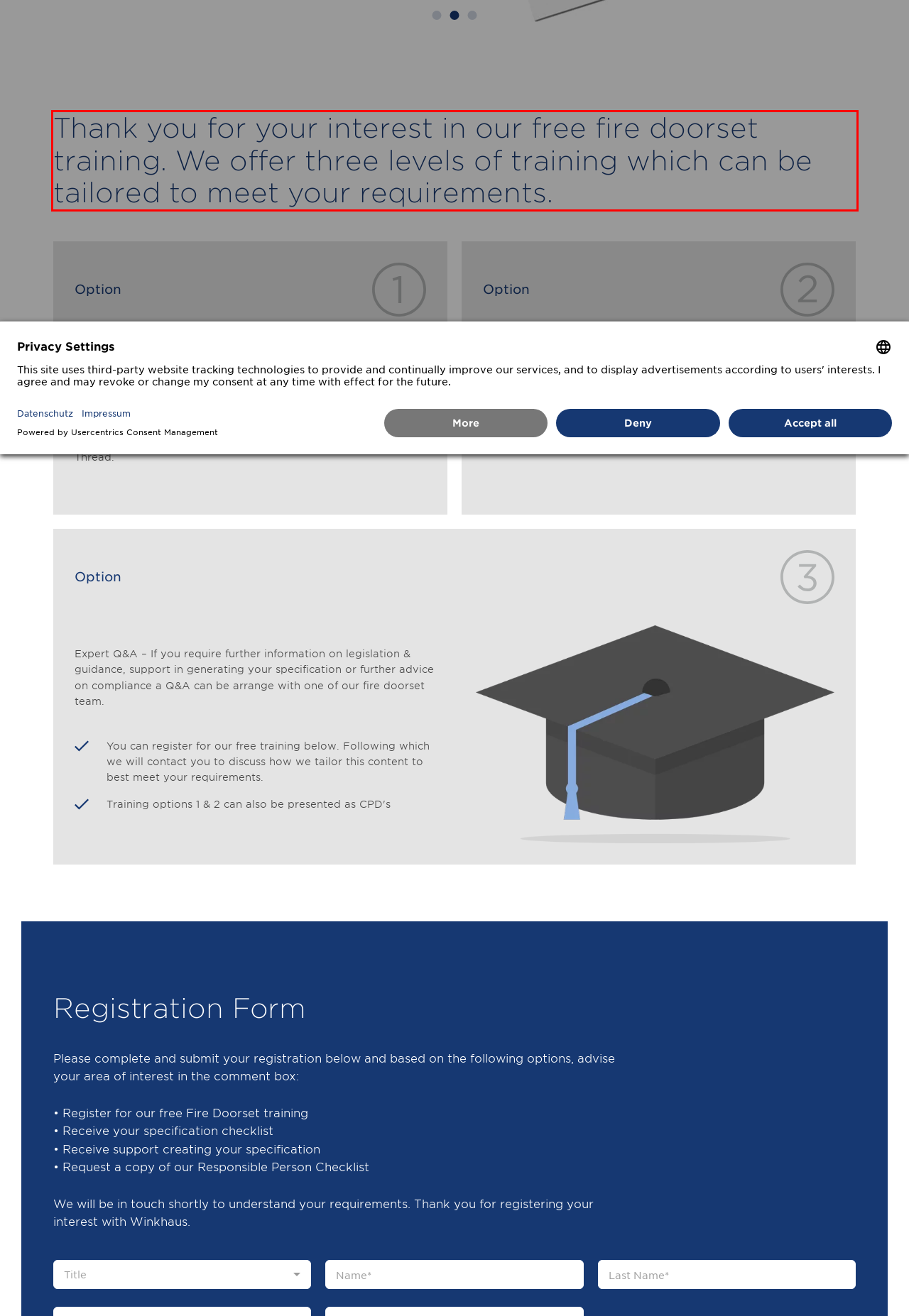You have a screenshot with a red rectangle around a UI element. Recognize and extract the text within this red bounding box using OCR.

Thank you for your interest in our free fire doorset training. We offer three levels of training which can be tailored to meet your requirements.